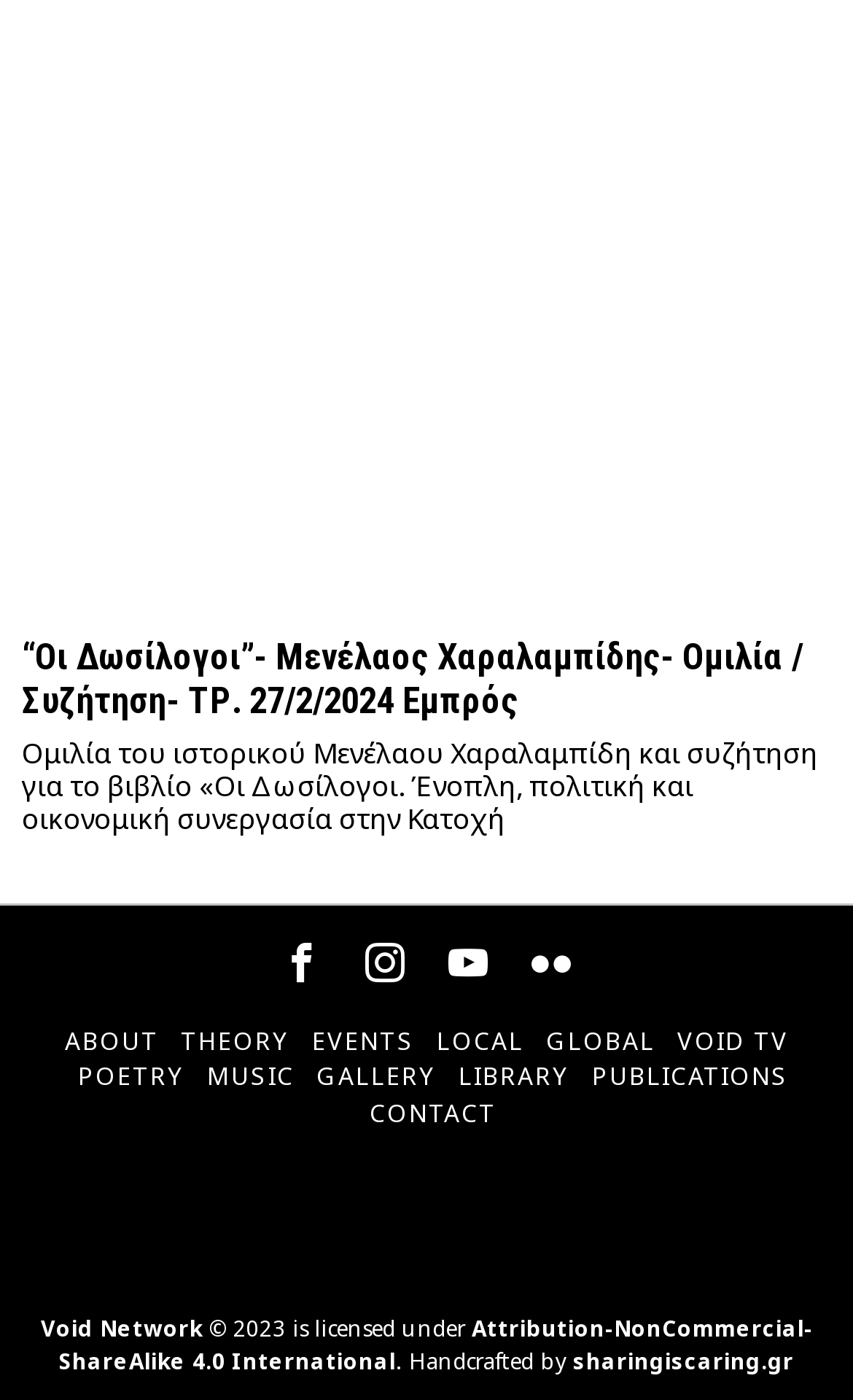Please answer the following question using a single word or phrase: How many social media platforms are listed?

4